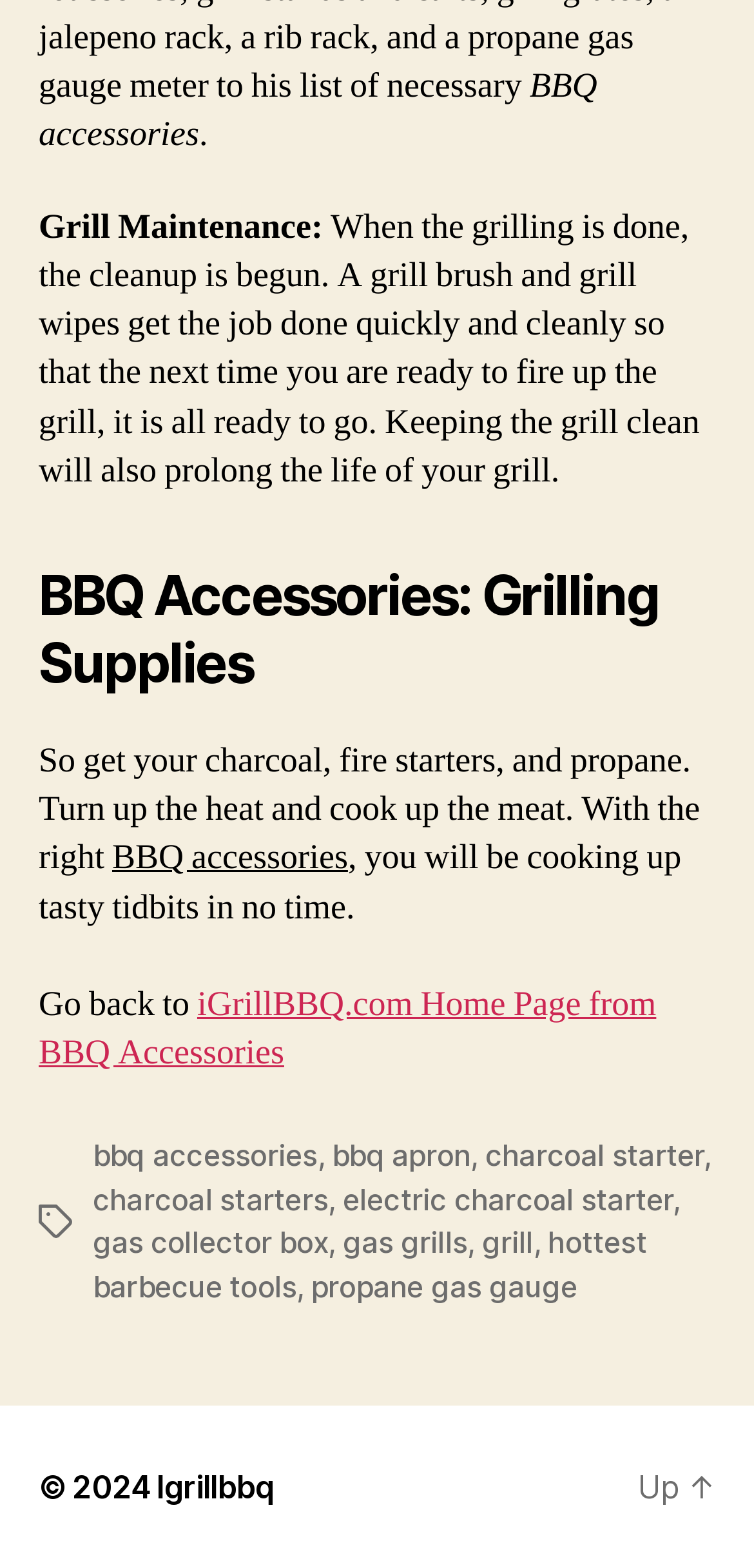Please answer the following question using a single word or phrase: 
What is the link at the bottom of the webpage?

iGrillBBQ.com Home Page